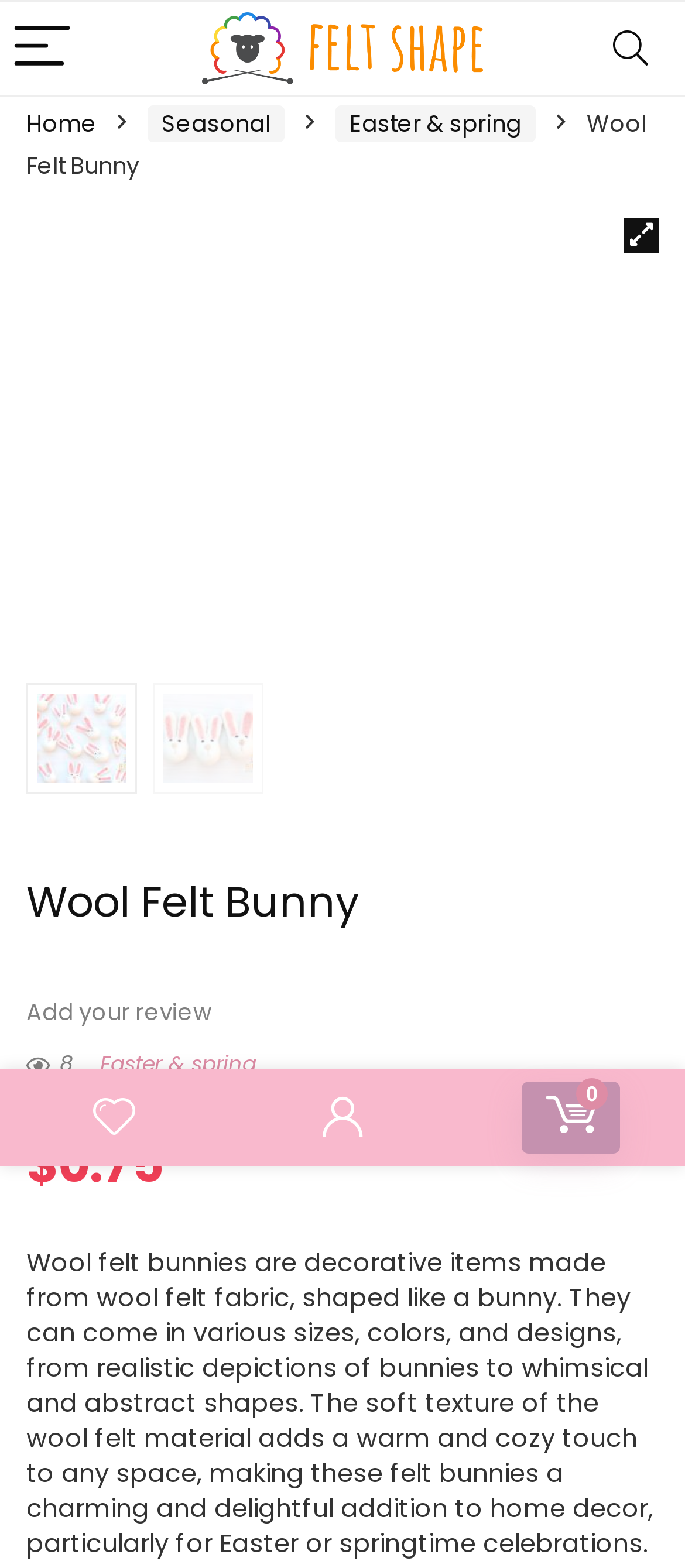Find and provide the bounding box coordinates for the UI element described here: "Seasonal". The coordinates should be given as four float numbers between 0 and 1: [left, top, right, bottom].

[0.215, 0.067, 0.415, 0.091]